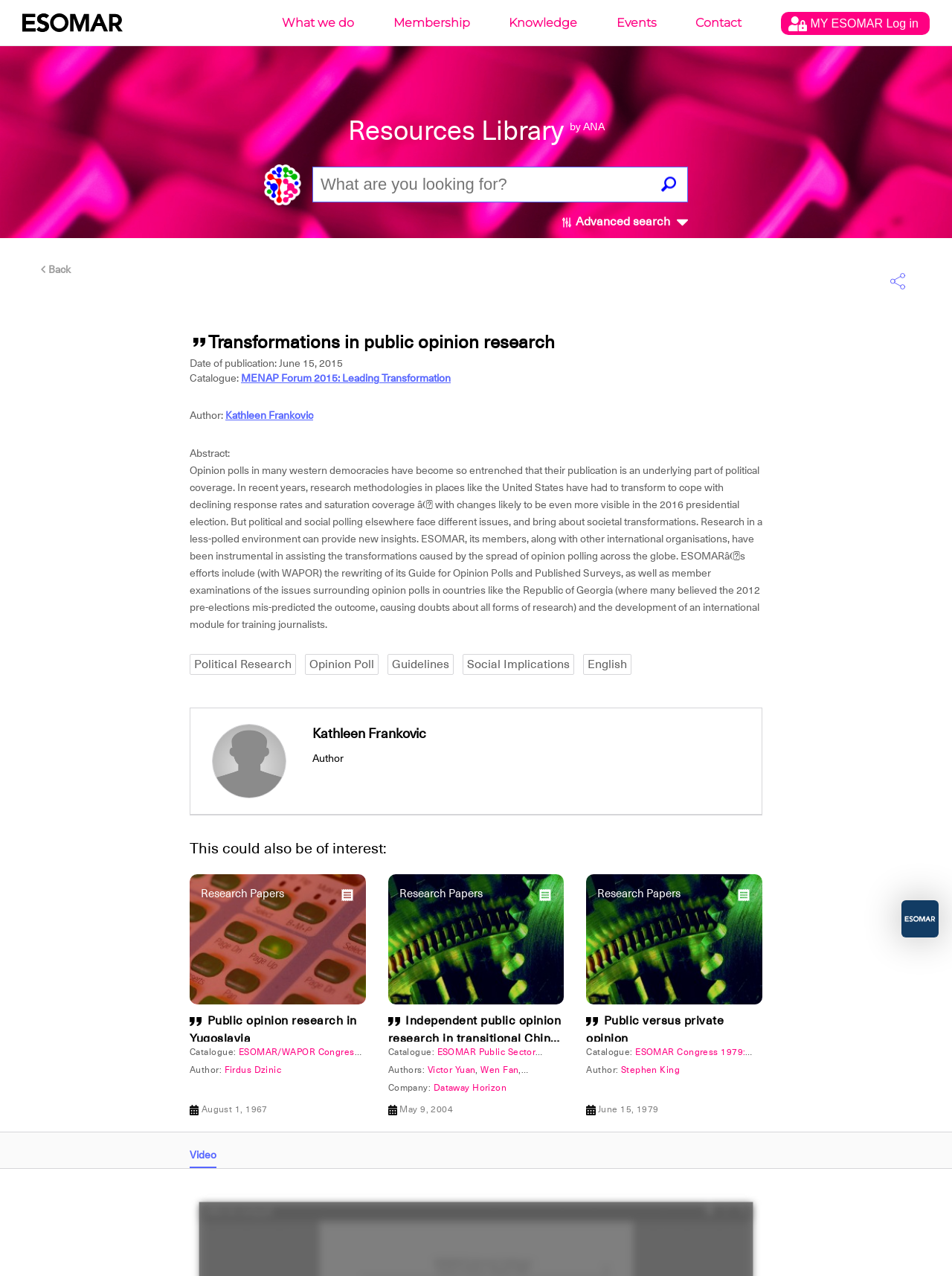Please provide a detailed answer to the question below based on the screenshot: 
What is the date of publication of the article?

The question asks for the date of publication of the article. By examining the webpage, I found the StaticText 'Date of publication: June 15, 2015' which provides the answer to the question.